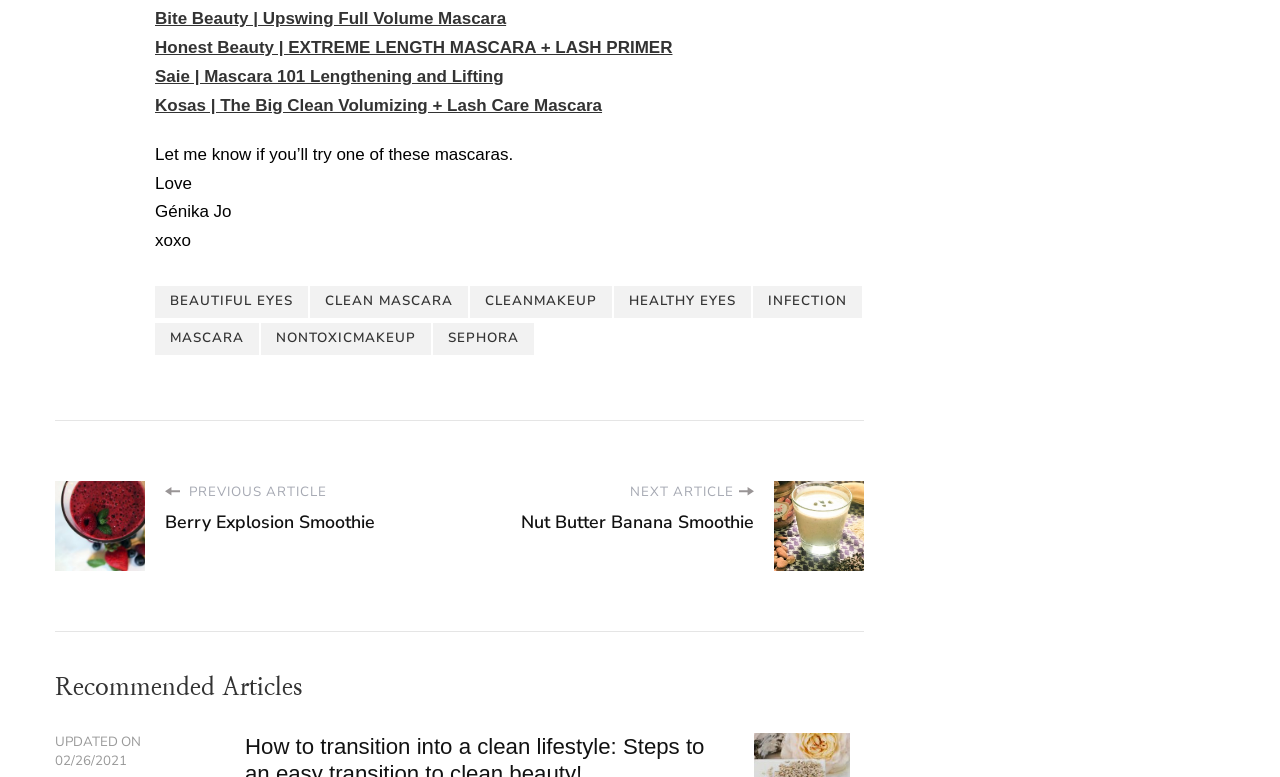Identify the bounding box coordinates of the clickable region to carry out the given instruction: "View the NEXT ARTICLE Nut Butter Banana Smoothie".

[0.359, 0.619, 0.605, 0.735]